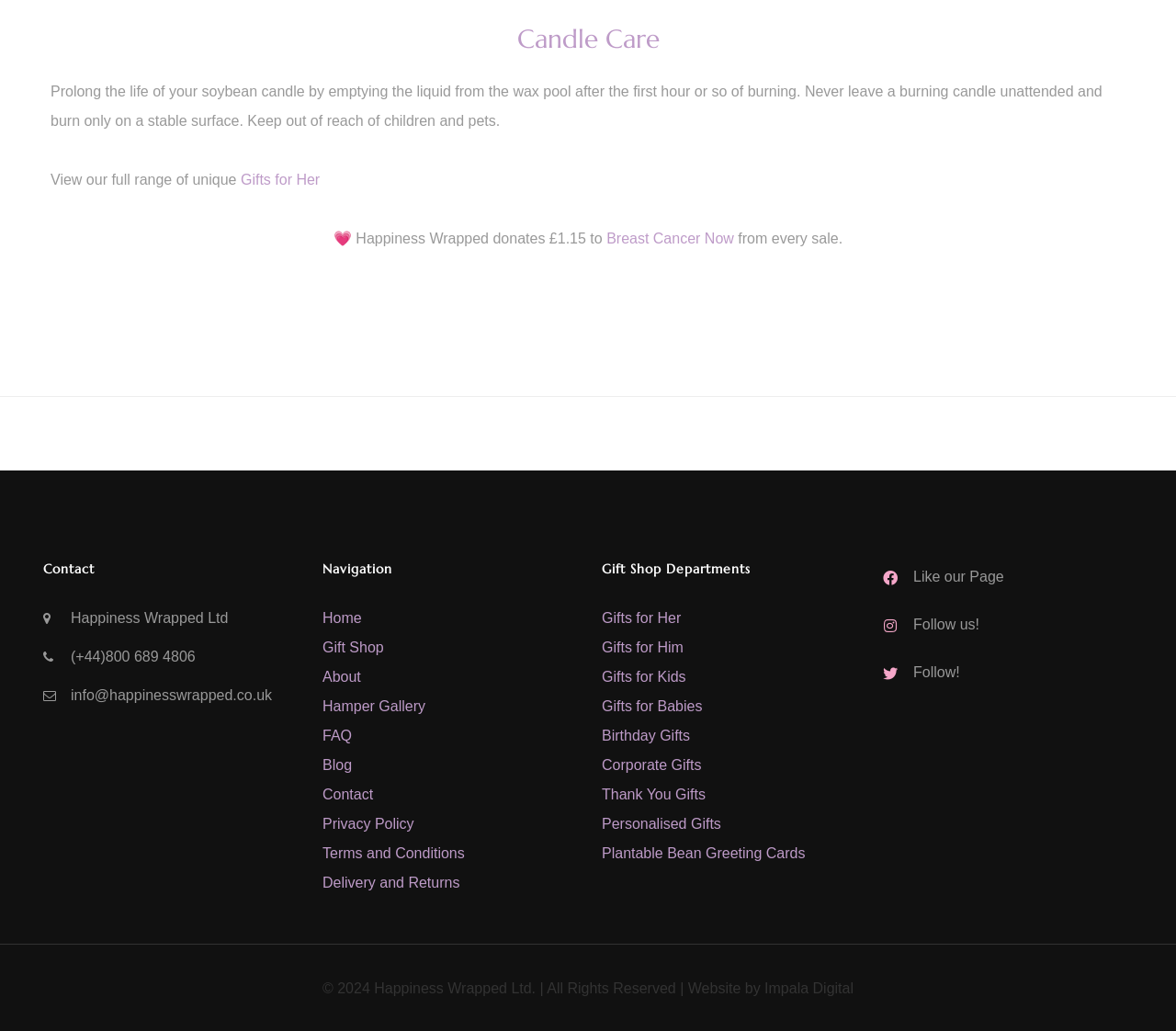Identify the bounding box coordinates of the section to be clicked to complete the task described by the following instruction: "View our full range of unique Gifts for Her". The coordinates should be four float numbers between 0 and 1, formatted as [left, top, right, bottom].

[0.205, 0.167, 0.272, 0.182]